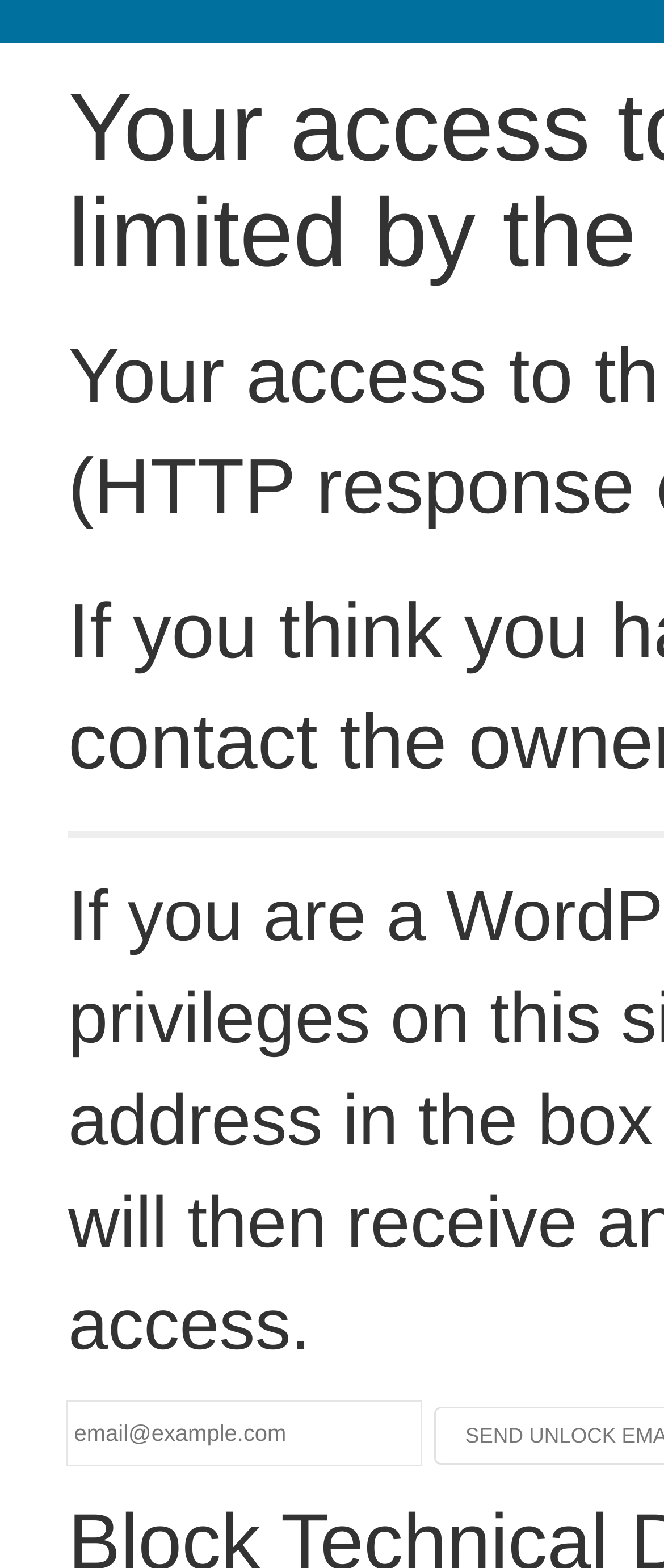Find the bounding box of the UI element described as follows: "name="email" placeholder="email@example.com"".

[0.103, 0.894, 0.633, 0.935]